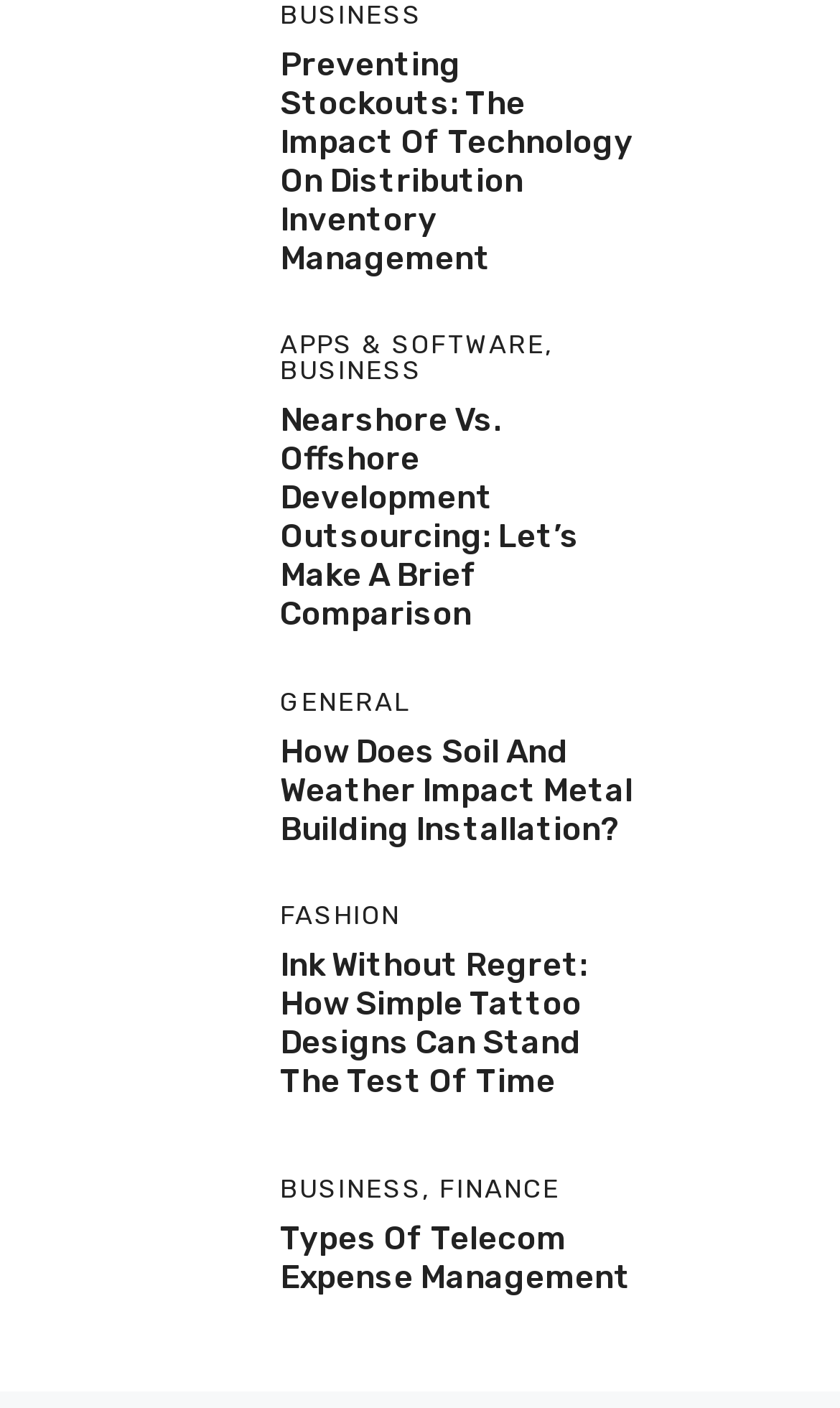Determine the bounding box coordinates of the section to be clicked to follow the instruction: "click on distribution inventory management". The coordinates should be given as four float numbers between 0 and 1, formatted as [left, top, right, bottom].

[0.077, 0.086, 0.282, 0.116]